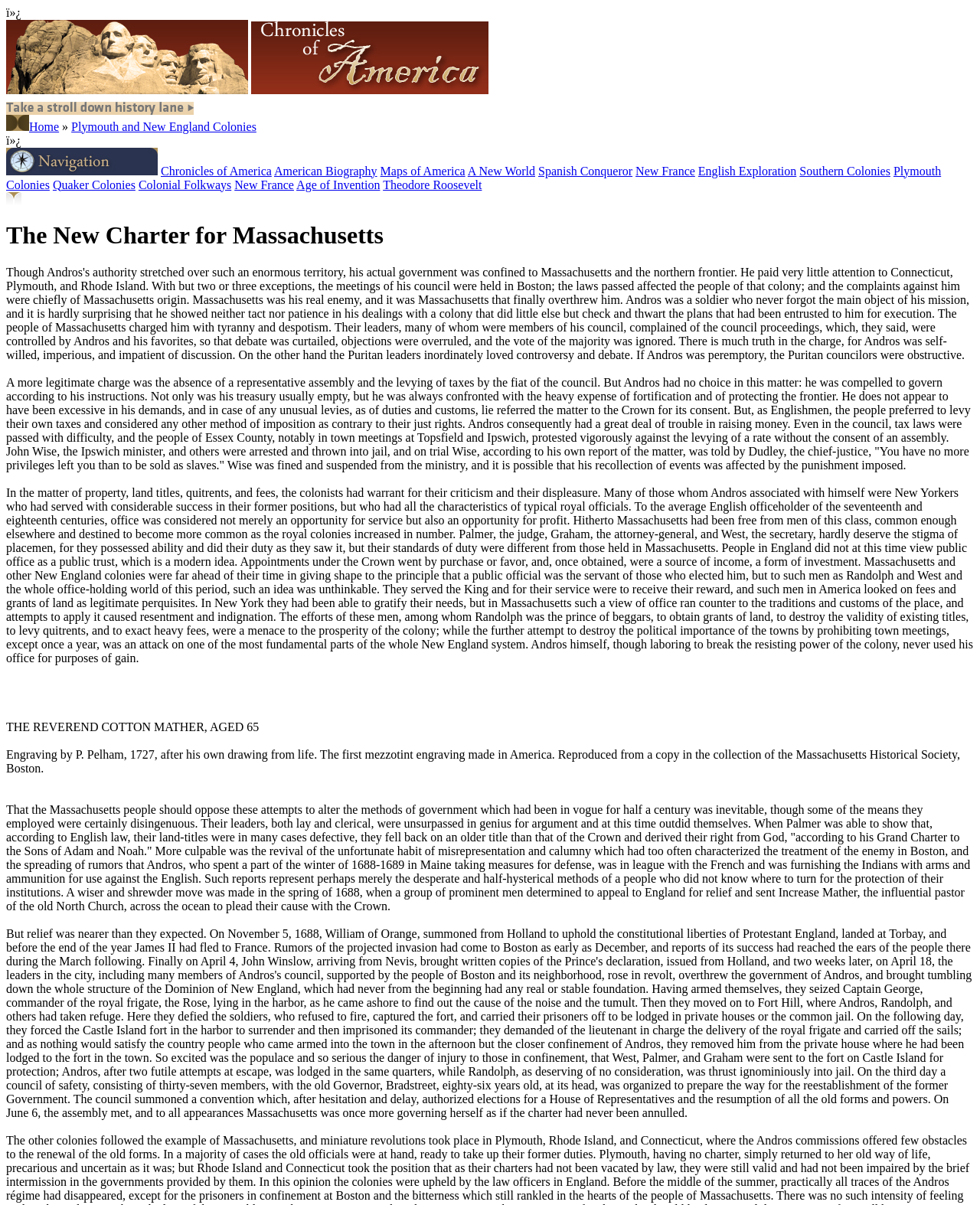Identify the bounding box coordinates of the clickable section necessary to follow the following instruction: "Click the 'Plymouth and New England Colonies' link". The coordinates should be presented as four float numbers from 0 to 1, i.e., [left, top, right, bottom].

[0.073, 0.099, 0.262, 0.11]